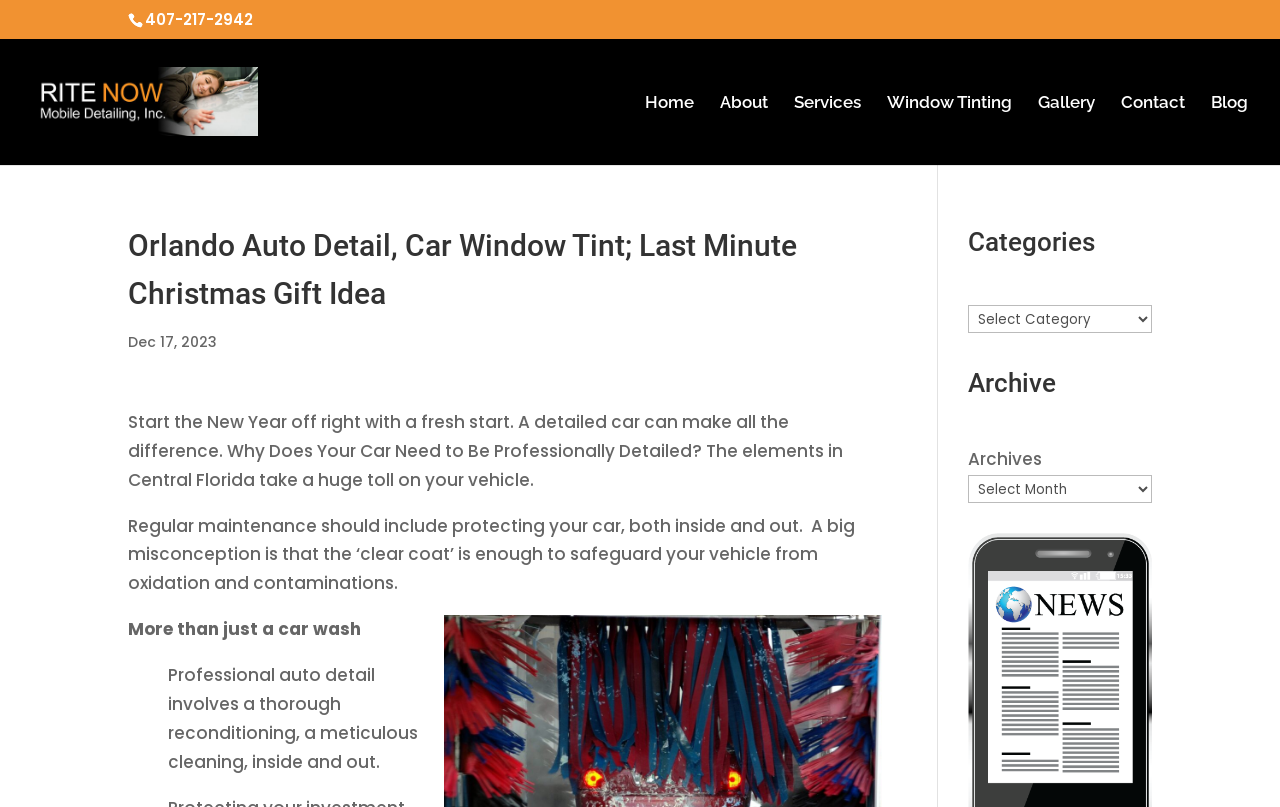Please identify and generate the text content of the webpage's main heading.

Orlando Auto Detail, Car Window Tint; Last Minute Christmas Gift Idea